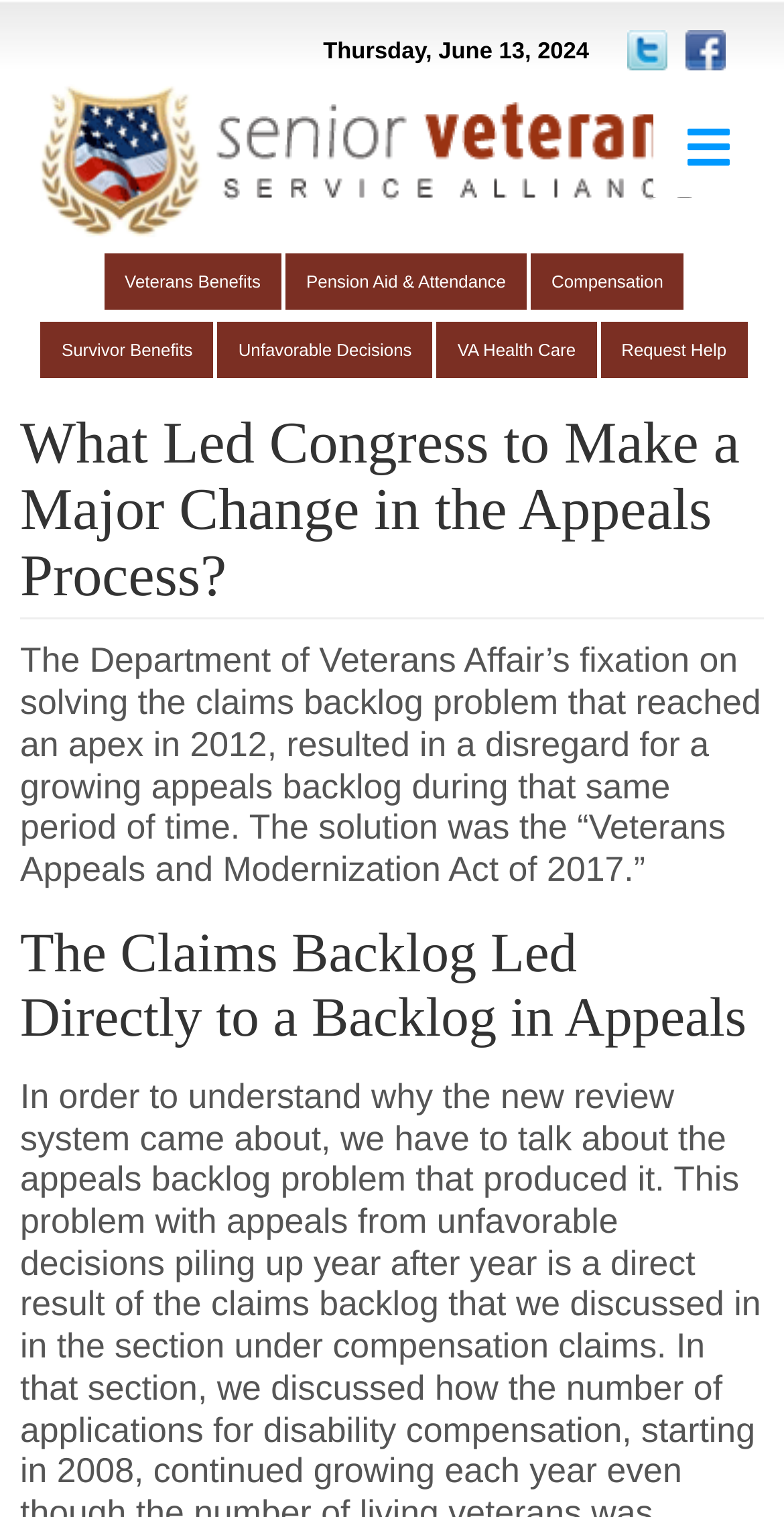What is the main topic of the article?
Please answer the question as detailed as possible.

I read the heading and the static text and understood that the main topic of the article is the appeals process, specifically the changes made to it by Congress.